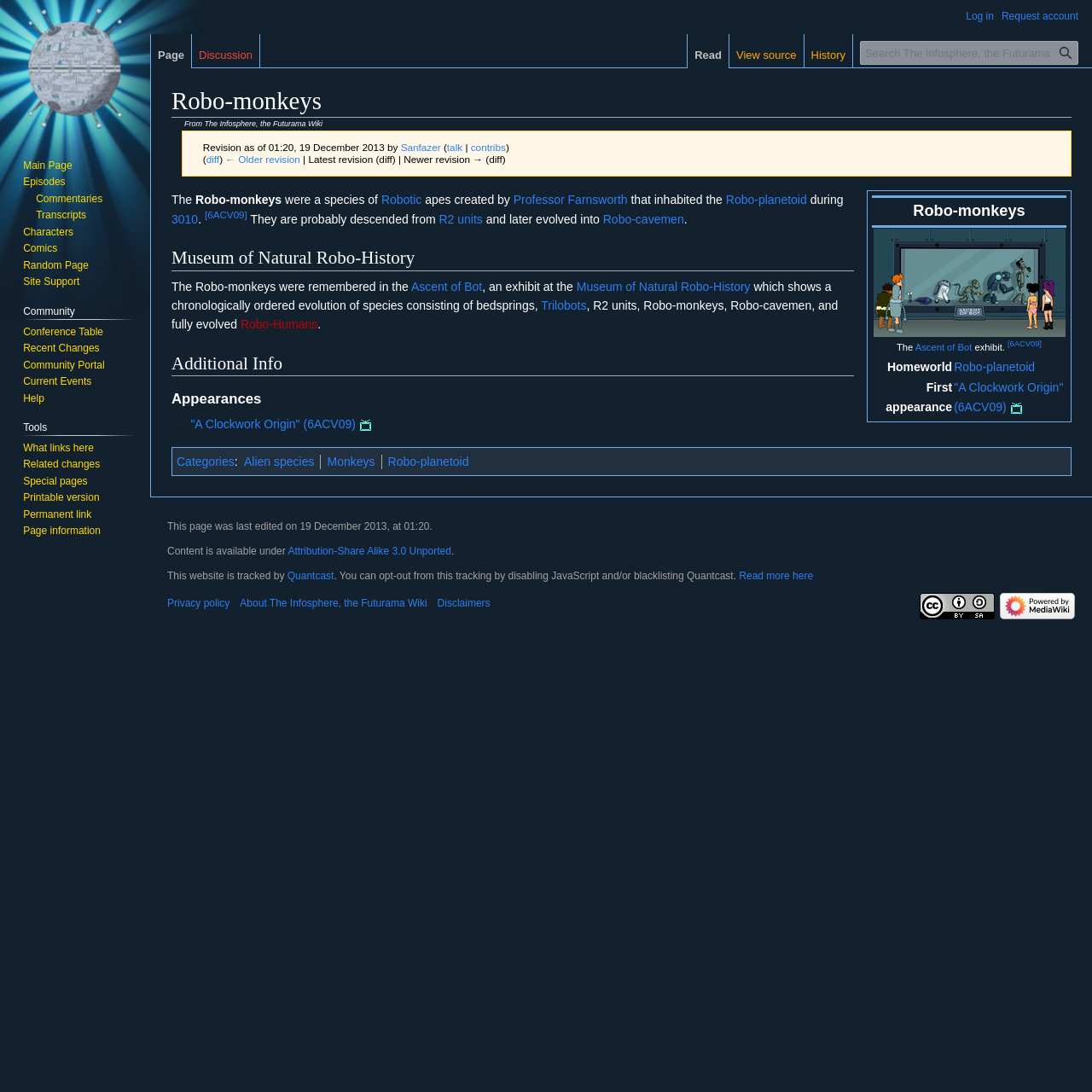Determine the bounding box coordinates for the area that should be clicked to carry out the following instruction: "Go to Professor Farnsworth page".

[0.47, 0.177, 0.575, 0.189]